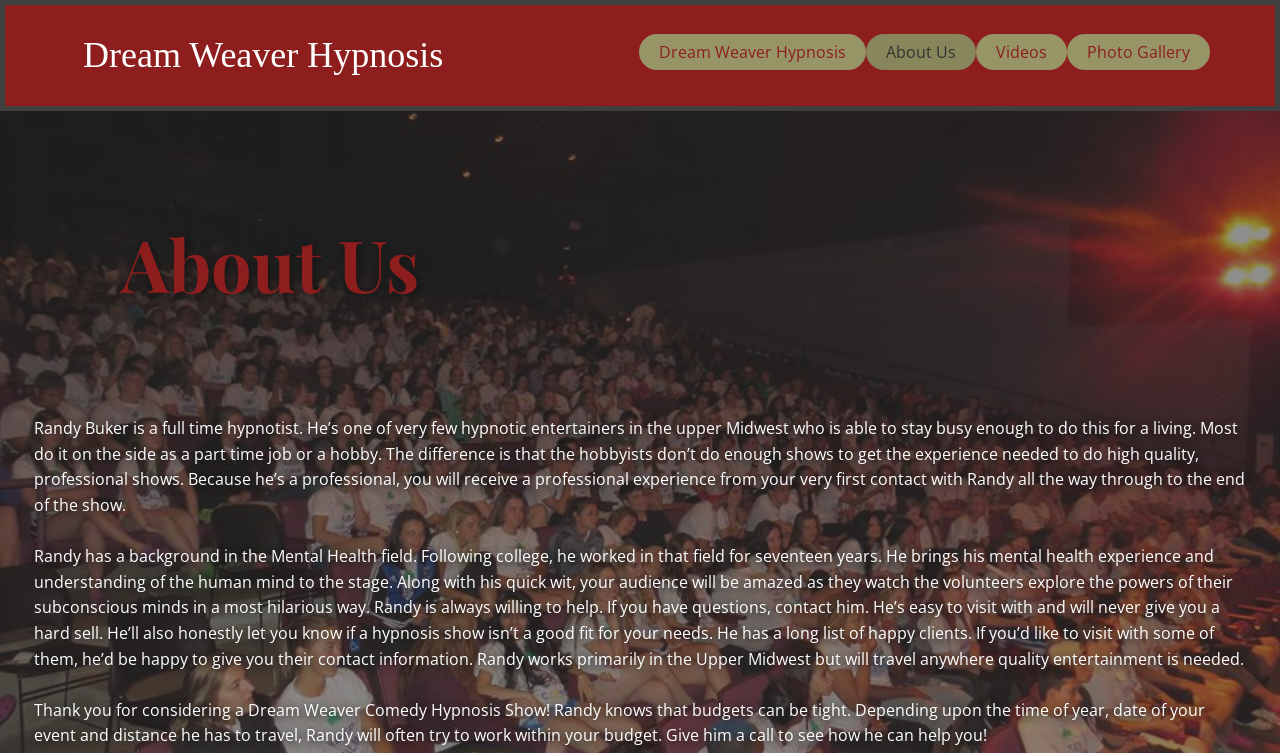Please answer the following question using a single word or phrase: 
What is Randy willing to do if you have questions?

Help